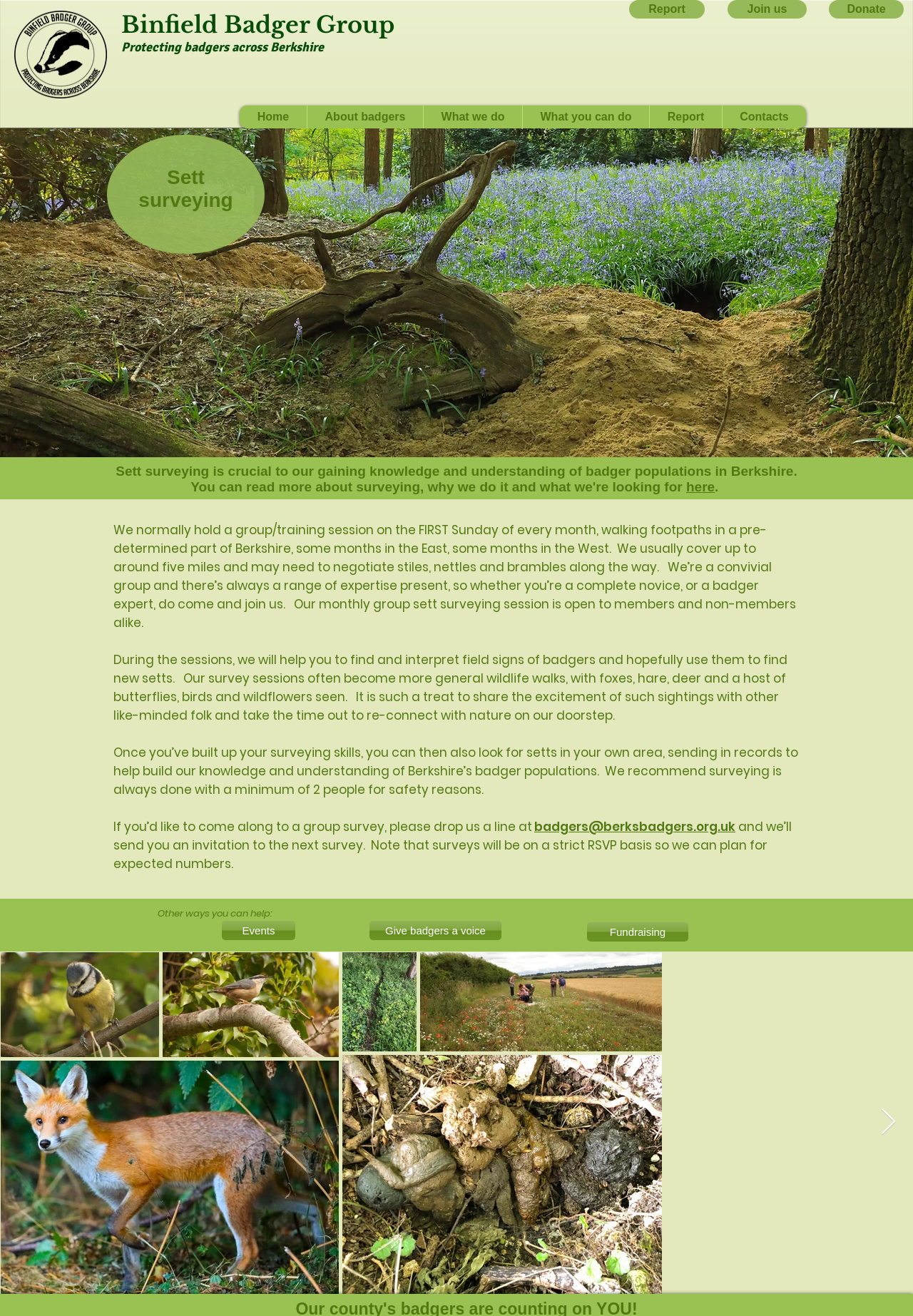Detail the various sections and features of the webpage.

The webpage is about the Binfield Badger Group, a organization dedicated to protecting badgers across Berkshire. At the top of the page, there are four links: "Donate", "Join us", "Report", and a logo image of the Binfield Badger Group. Below the logo, there is a heading with the organization's name and a subtitle describing their mission.

The main content of the page is divided into sections. The first section is about sett surveying, which is crucial for gaining knowledge and understanding of badger populations in Berkshire. There is a heading and a paragraph explaining the importance of surveying, followed by a link to read more about it.

The next section describes the group's monthly sett surveying sessions, which are open to members and non-members. The sessions involve walking footpaths in different parts of Berkshire, covering up to five miles, and may require negotiating obstacles like stiles, nettles, and brambles. The text also mentions that the sessions often become general wildlife walks, with sightings of other animals and plants.

The following section explains how, after building up surveying skills, individuals can look for setts in their own area and send in records to help build the organization's knowledge of Berkshire's badger populations. There is also a note about surveying safety and the need for a minimum of two people.

The page then invites readers to join a group survey, providing an email address to contact for an invitation. There is also a note about the RSVP basis for surveys.

Finally, there are three links to other ways to help the organization: "Events", "Give badgers a voice", and "Fundraising". At the bottom right of the page, there is a button with an image, labeled "Next Item".